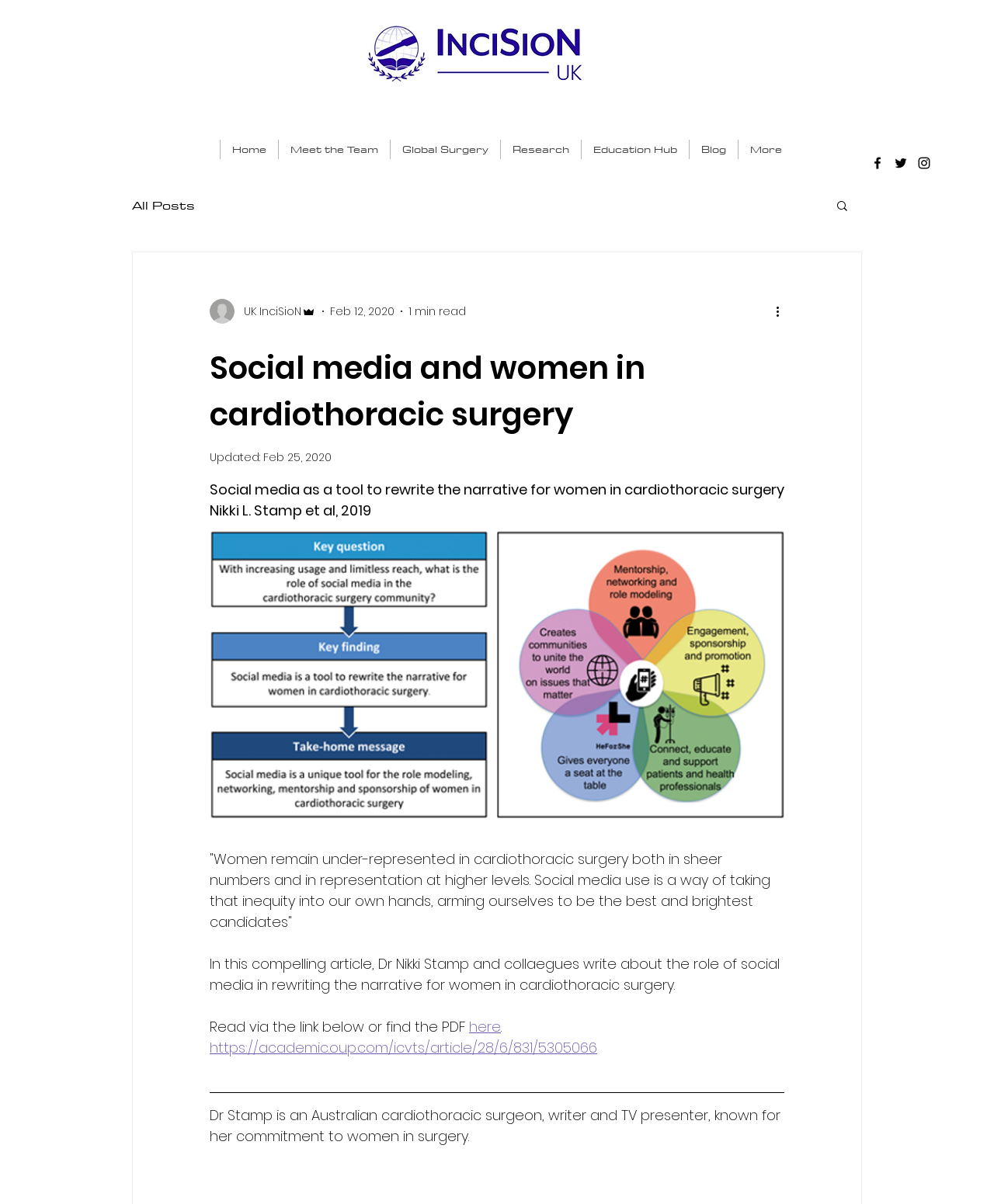Identify the bounding box coordinates of the clickable region necessary to fulfill the following instruction: "Check the writer's profile". The bounding box coordinates should be four float numbers between 0 and 1, i.e., [left, top, right, bottom].

[0.211, 0.248, 0.318, 0.269]